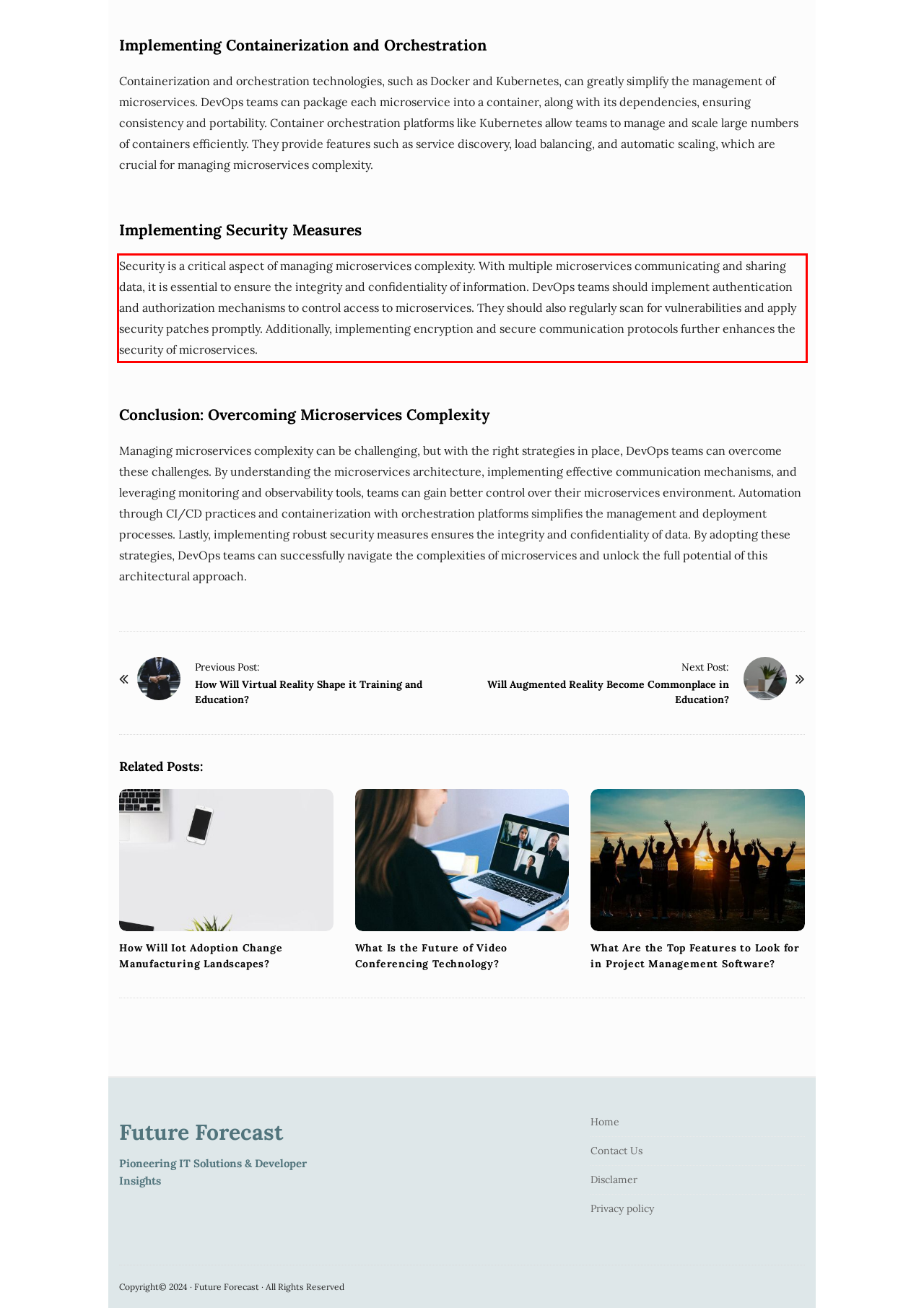The screenshot you have been given contains a UI element surrounded by a red rectangle. Use OCR to read and extract the text inside this red rectangle.

Security is a critical aspect of managing microservices complexity. With multiple microservices communicating and sharing data, it is essential to ensure the integrity and confidentiality of information. DevOps teams should implement authentication and authorization mechanisms to control access to microservices. They should also regularly scan for vulnerabilities and apply security patches promptly. Additionally, implementing encryption and secure communication protocols further enhances the security of microservices.